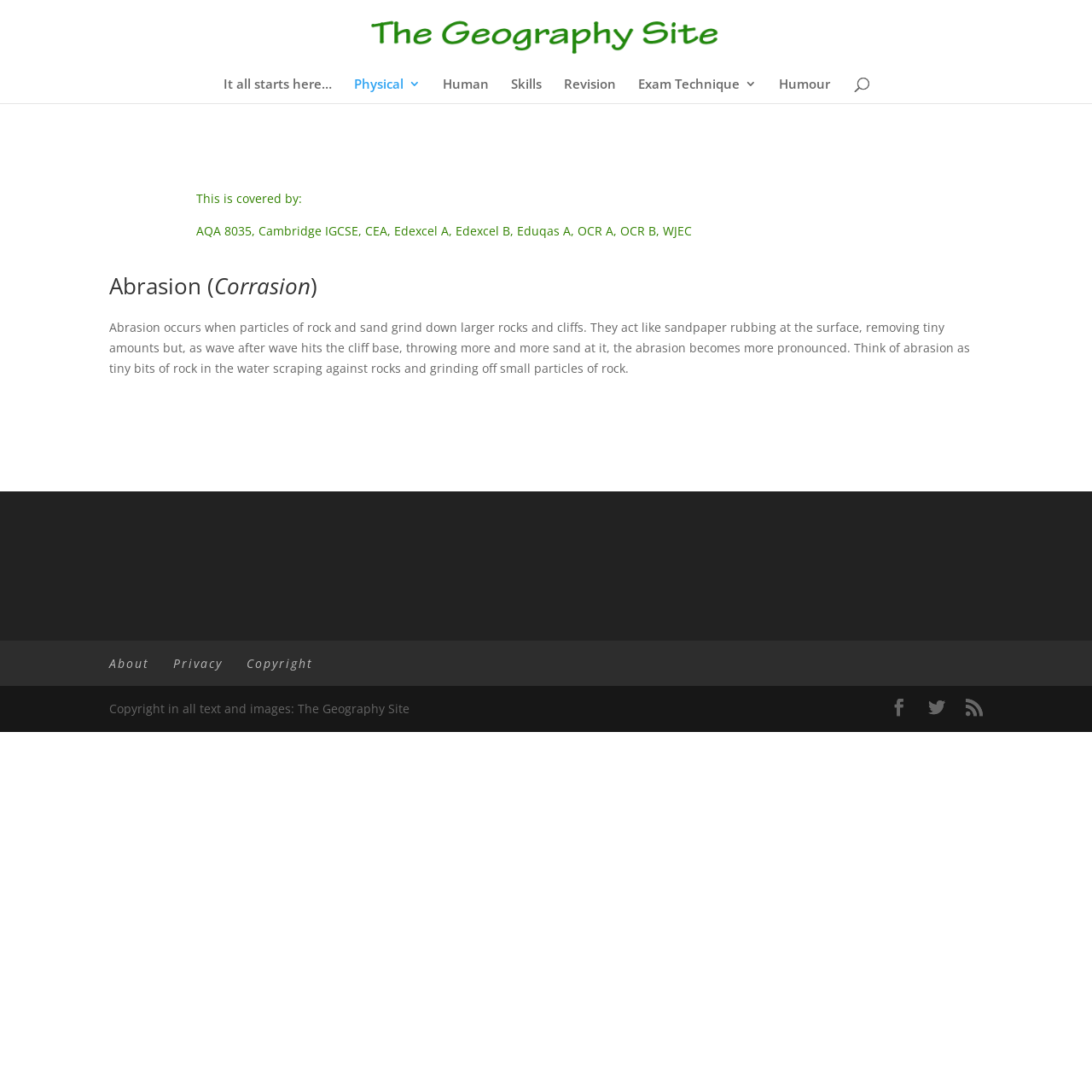Please specify the bounding box coordinates in the format (top-left x, top-left y, bottom-right x, bottom-right y), with all values as floating point numbers between 0 and 1. Identify the bounding box of the UI element described by: Exam Technique

[0.584, 0.071, 0.693, 0.095]